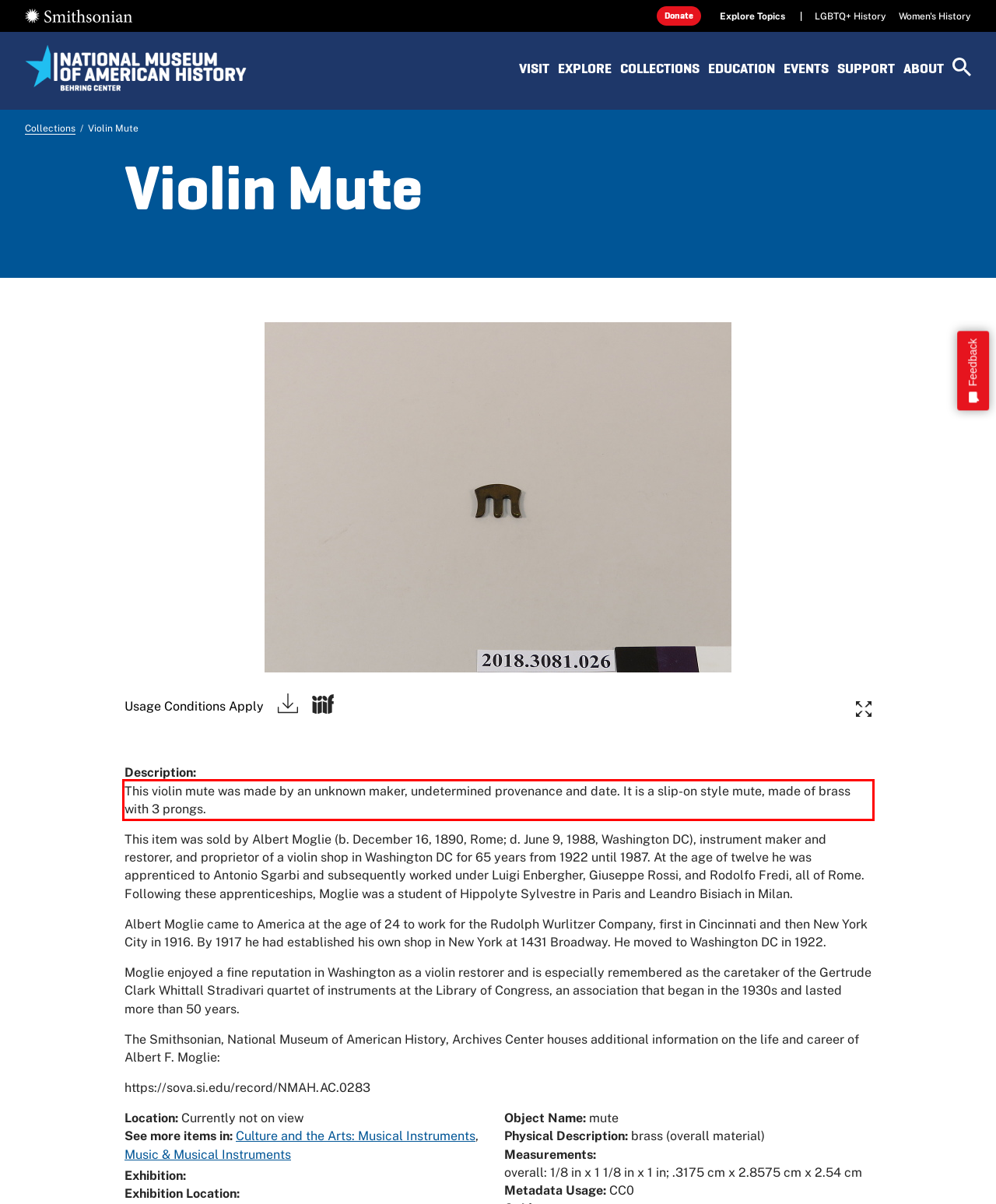Within the screenshot of the webpage, there is a red rectangle. Please recognize and generate the text content inside this red bounding box.

This violin mute was made by an unknown maker, undetermined provenance and date. It is a slip-on style mute, made of brass with 3 prongs.